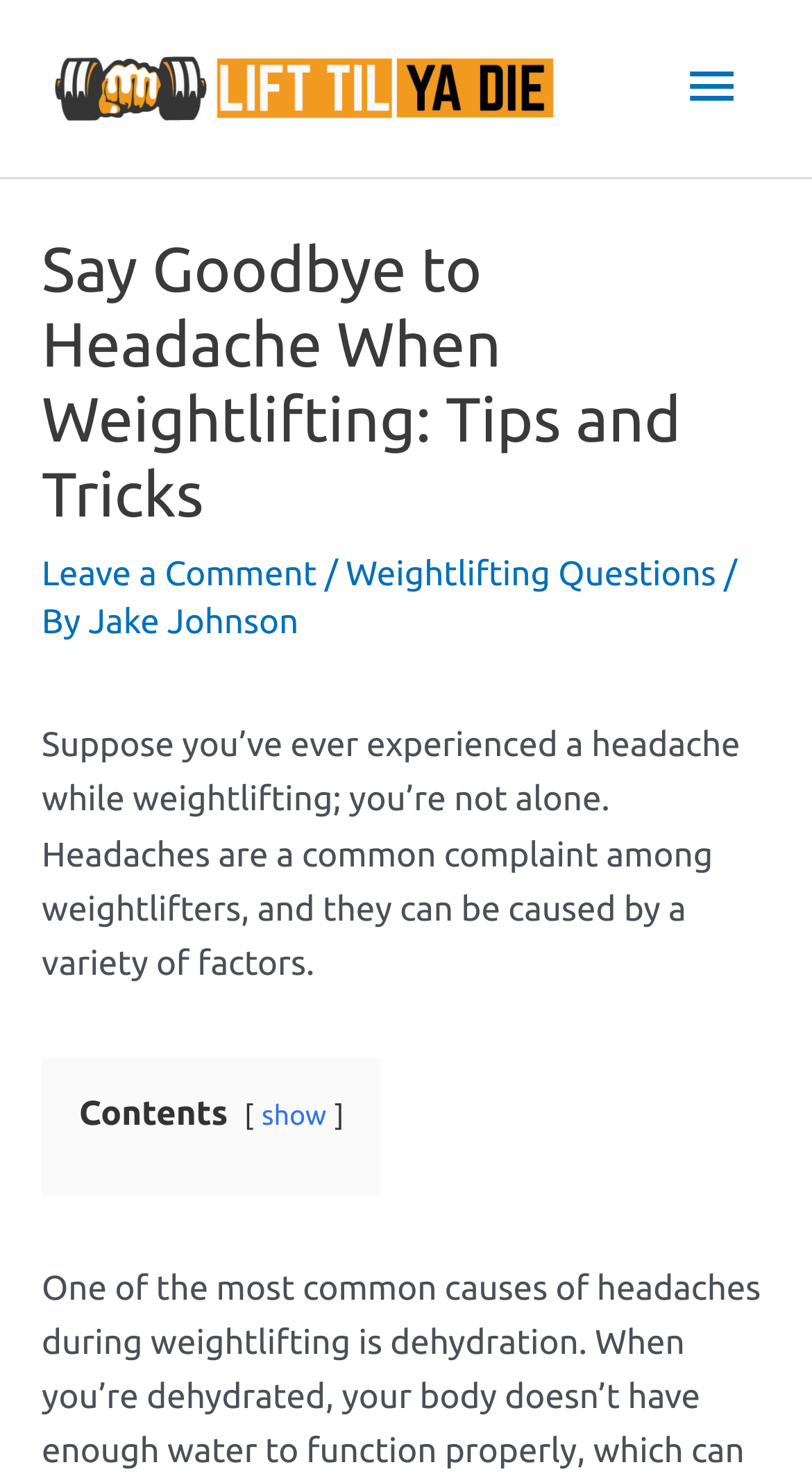Predict the bounding box coordinates for the UI element described as: "ADD TO CART". The coordinates should be four float numbers between 0 and 1, presented as [left, top, right, bottom].

None